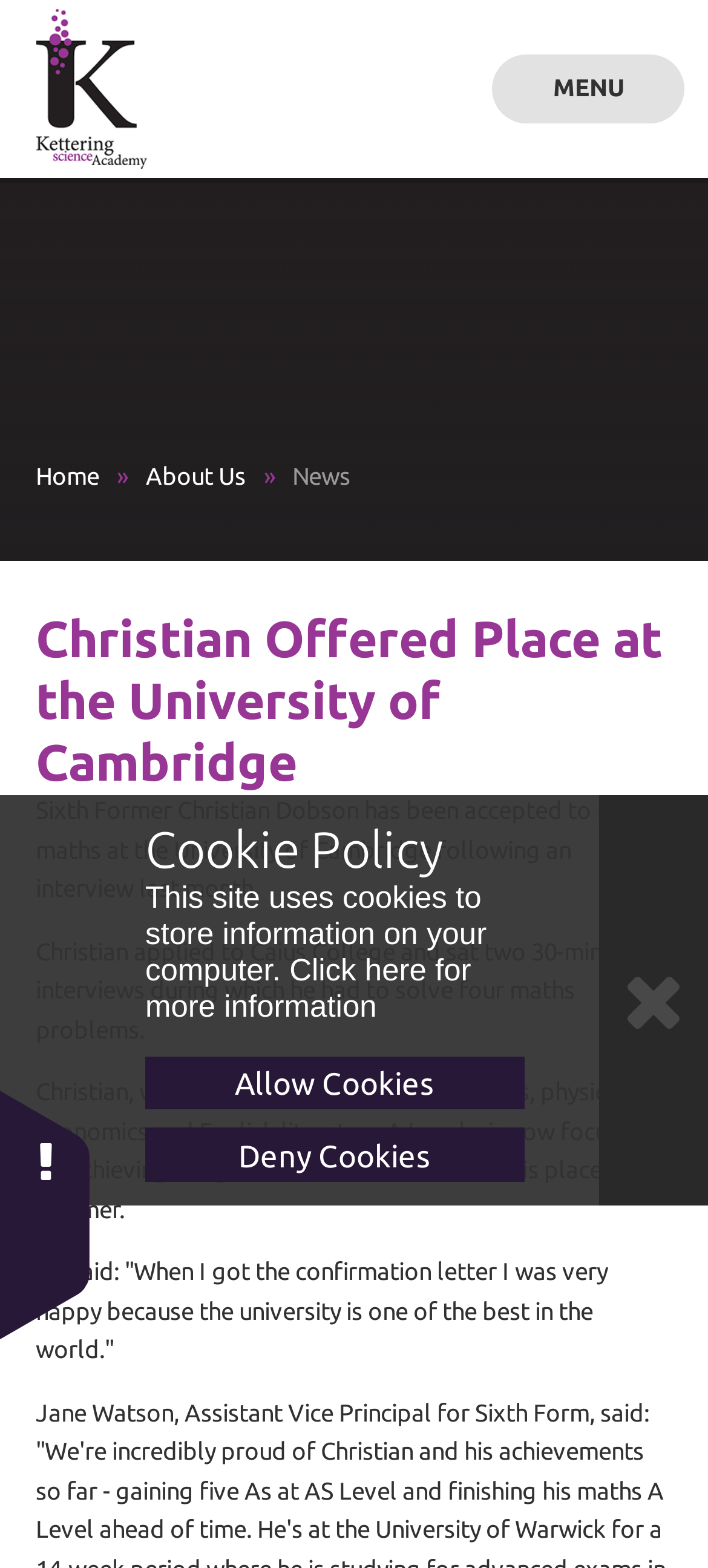Identify the bounding box coordinates of the area that should be clicked in order to complete the given instruction: "Click the 'Skip to content ↓' link". The bounding box coordinates should be four float numbers between 0 and 1, i.e., [left, top, right, bottom].

[0.0, 0.003, 0.253, 0.02]